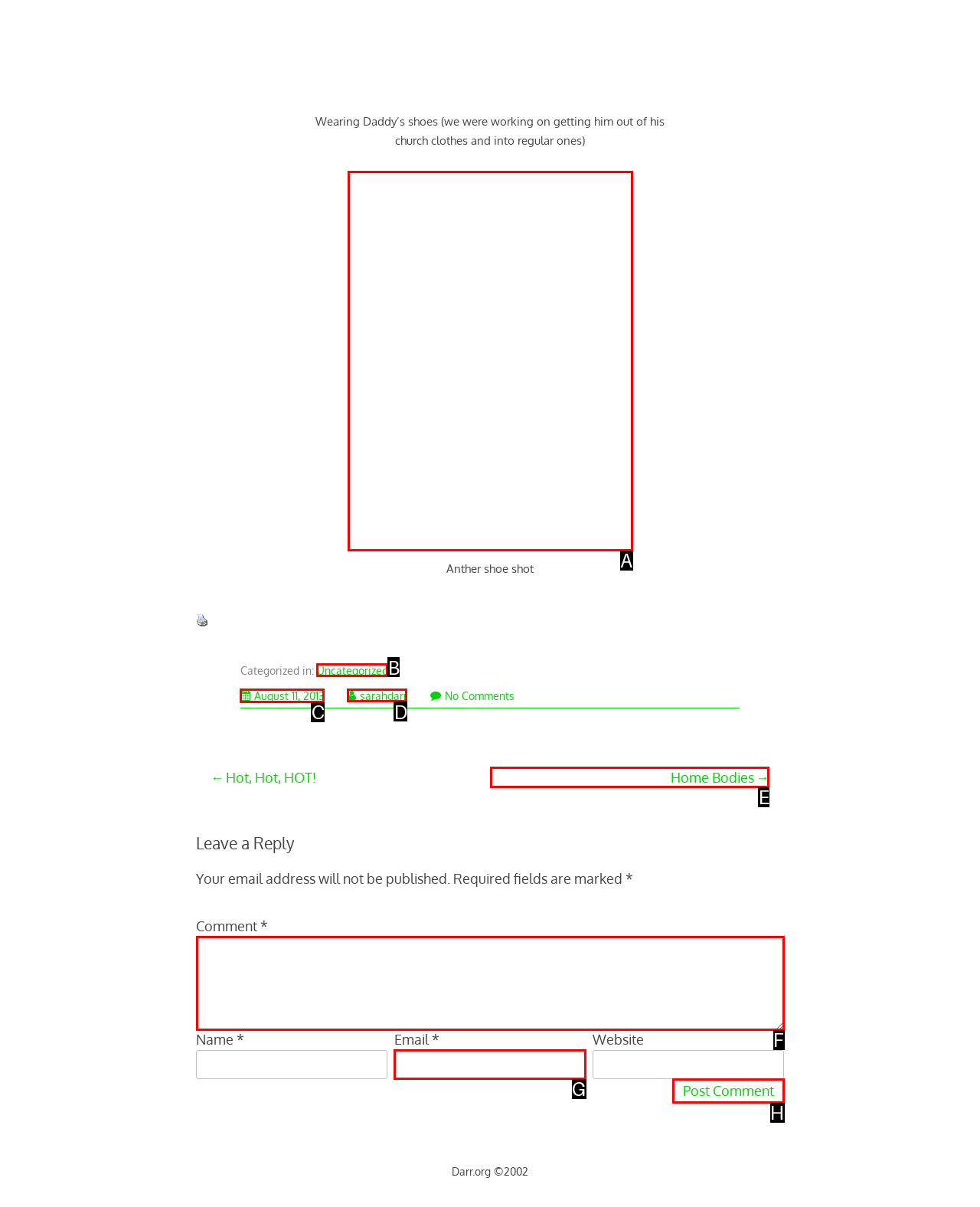Choose the letter of the element that should be clicked to complete the task: View the post details
Answer with the letter from the possible choices.

C